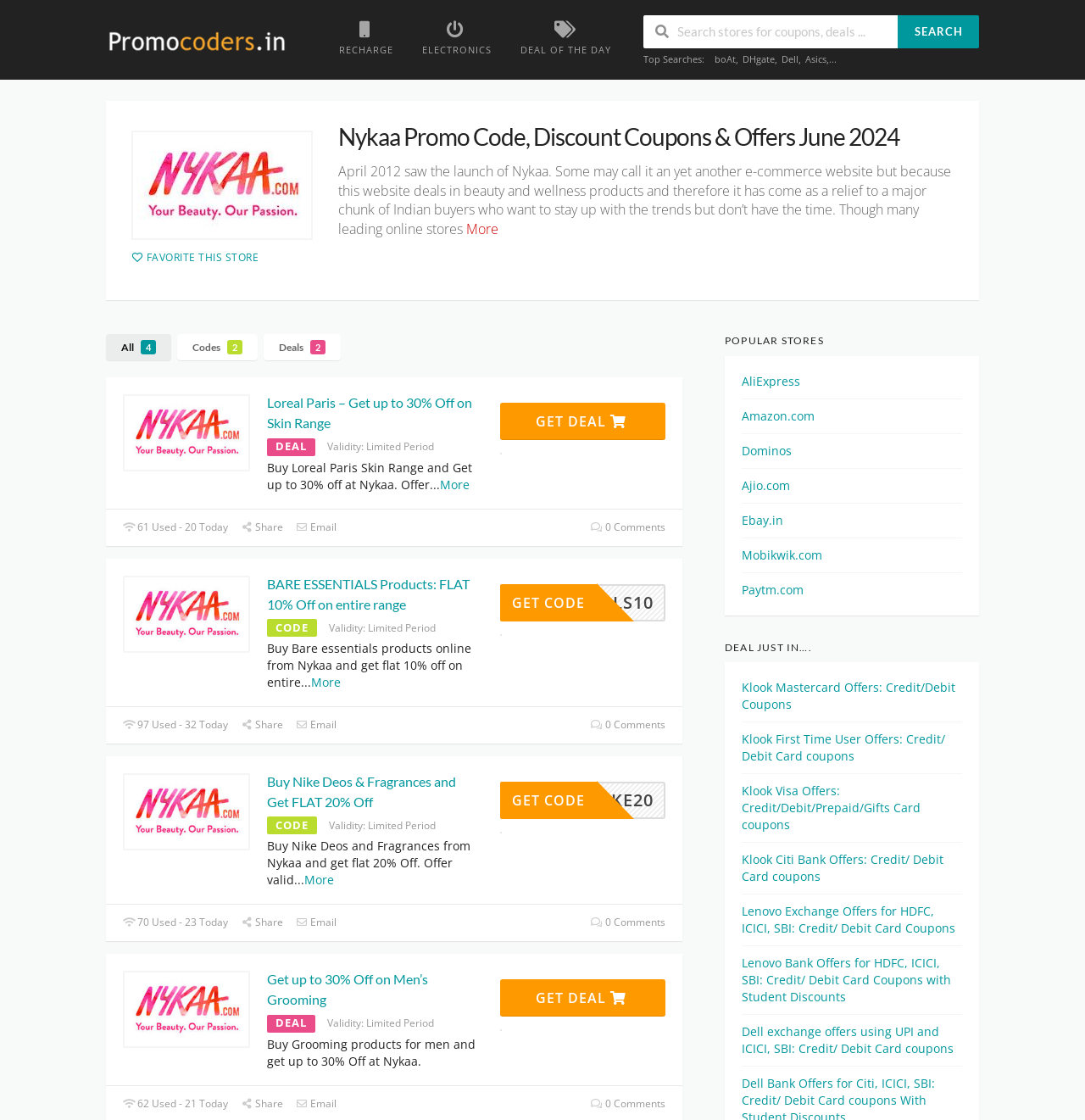Give a full account of the webpage's elements and their arrangement.

The webpage is about Nykaa, an e-commerce website that deals in beauty and wellness products. At the top, there is a promo code section with a link and an image, followed by a navigation menu with links to recharge, electronics, and deal of the day. 

Below the navigation menu, there is a search bar where users can search for stores and coupons. Next to the search bar, there is a button to initiate the search. 

On the left side, there is a section displaying top searches, which includes links to popular stores like boAt, DHgate, Dell, and Asics. 

The main content of the webpage is divided into several sections, each promoting a specific deal or offer from Nykaa. These sections include headings, descriptions, and links to get the deal or code. There are also images and icons accompanying each section. 

Some of the deals mentioned include getting up to 30% off on skin range from Loreal Paris, flat 10% off on bare essentials products, and flat 20% off on Nike deos and fragrances. Each deal section also displays the number of users who have used the deal and the number of comments.

On the right side, there is a section displaying popular stores, including AliExpress, Amazon.com, Dominos, Ajio.com, and Ebay.in, each with a link to the respective store.

Overall, the webpage is designed to promote Nykaa's deals and offers on various beauty and wellness products, with a focus on providing users with easy access to search and explore different stores and coupons.